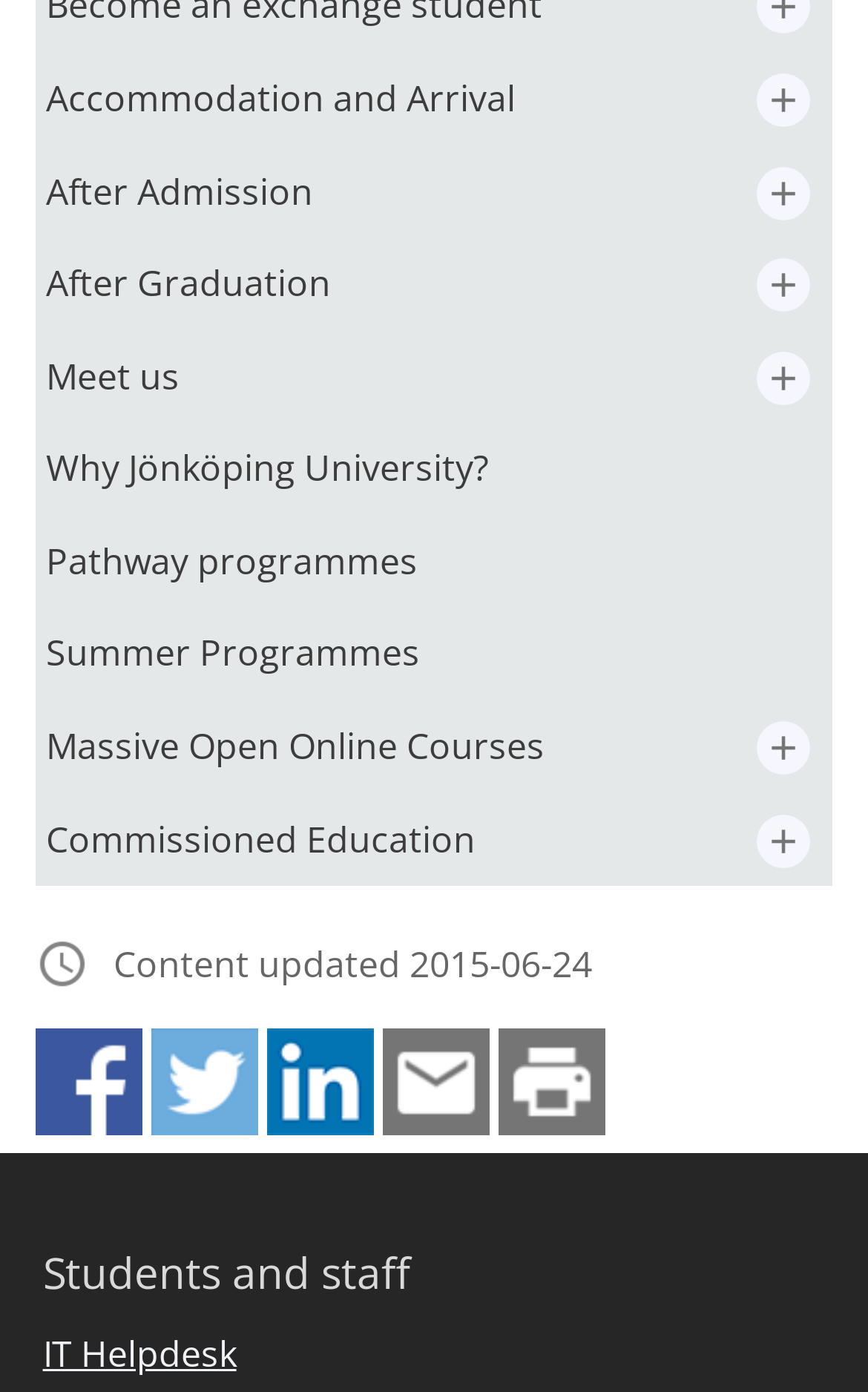What are the main categories for students?
Based on the screenshot, provide your answer in one word or phrase.

Accommodation, After Admission, etc.